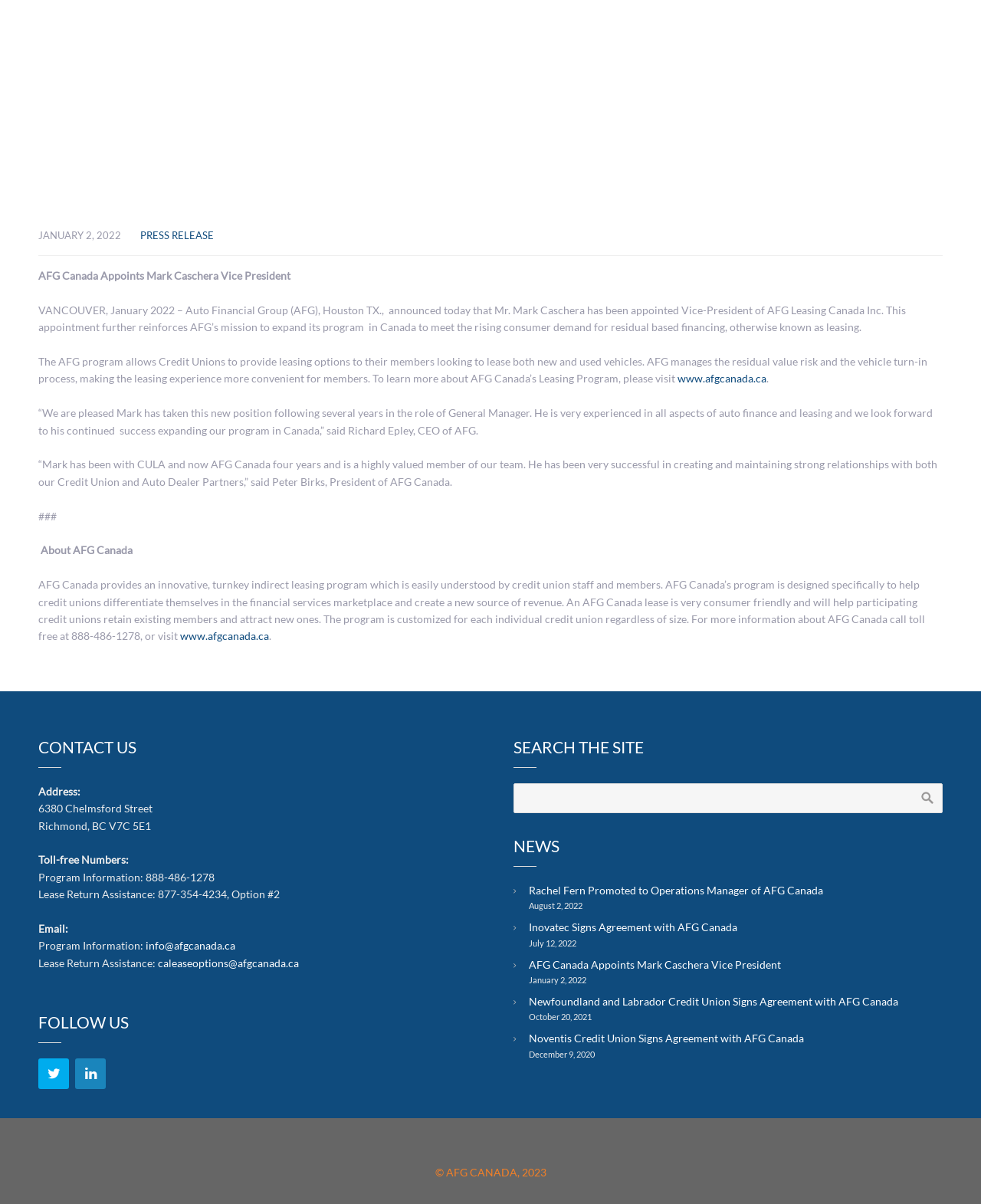Find the bounding box coordinates of the clickable area that will achieve the following instruction: "Visit the website 'www.afgcanada.ca'".

[0.691, 0.309, 0.781, 0.32]